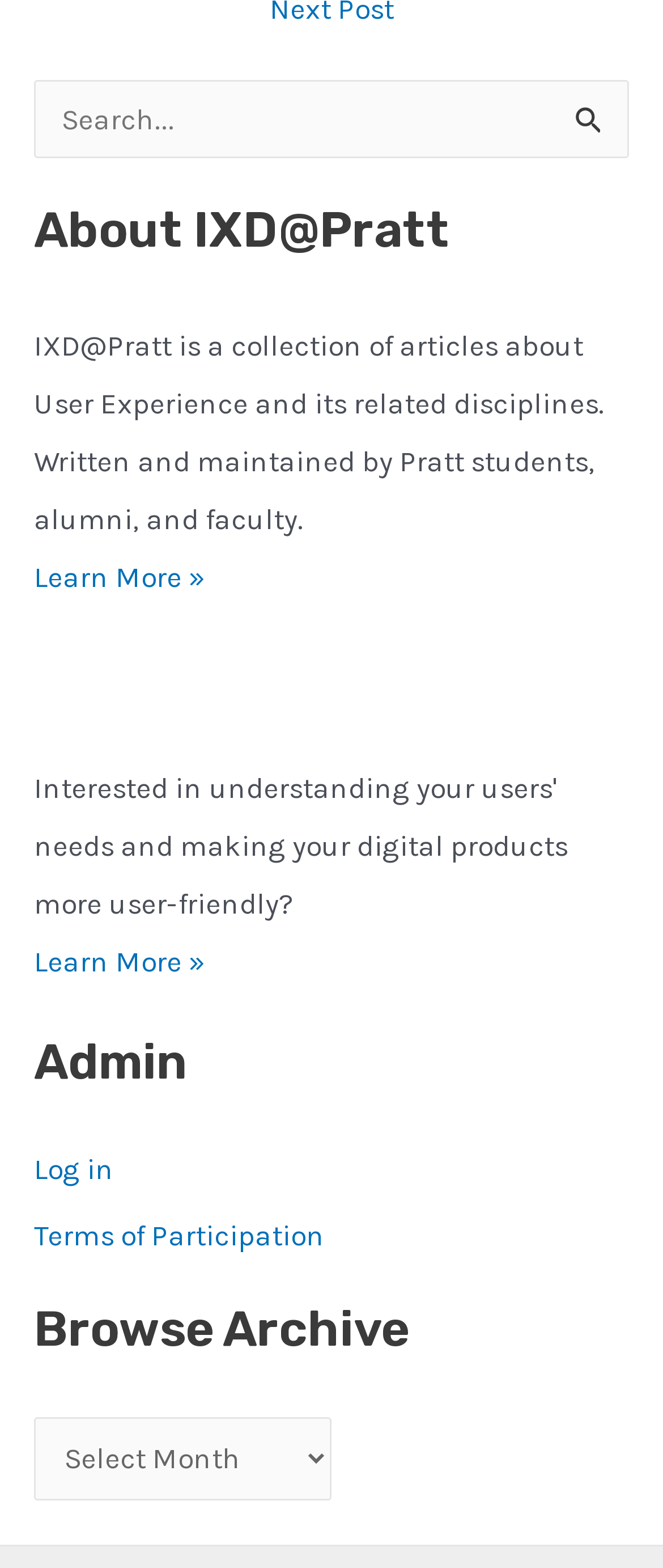Could you locate the bounding box coordinates for the section that should be clicked to accomplish this task: "Log in to the admin".

[0.051, 0.735, 0.172, 0.757]